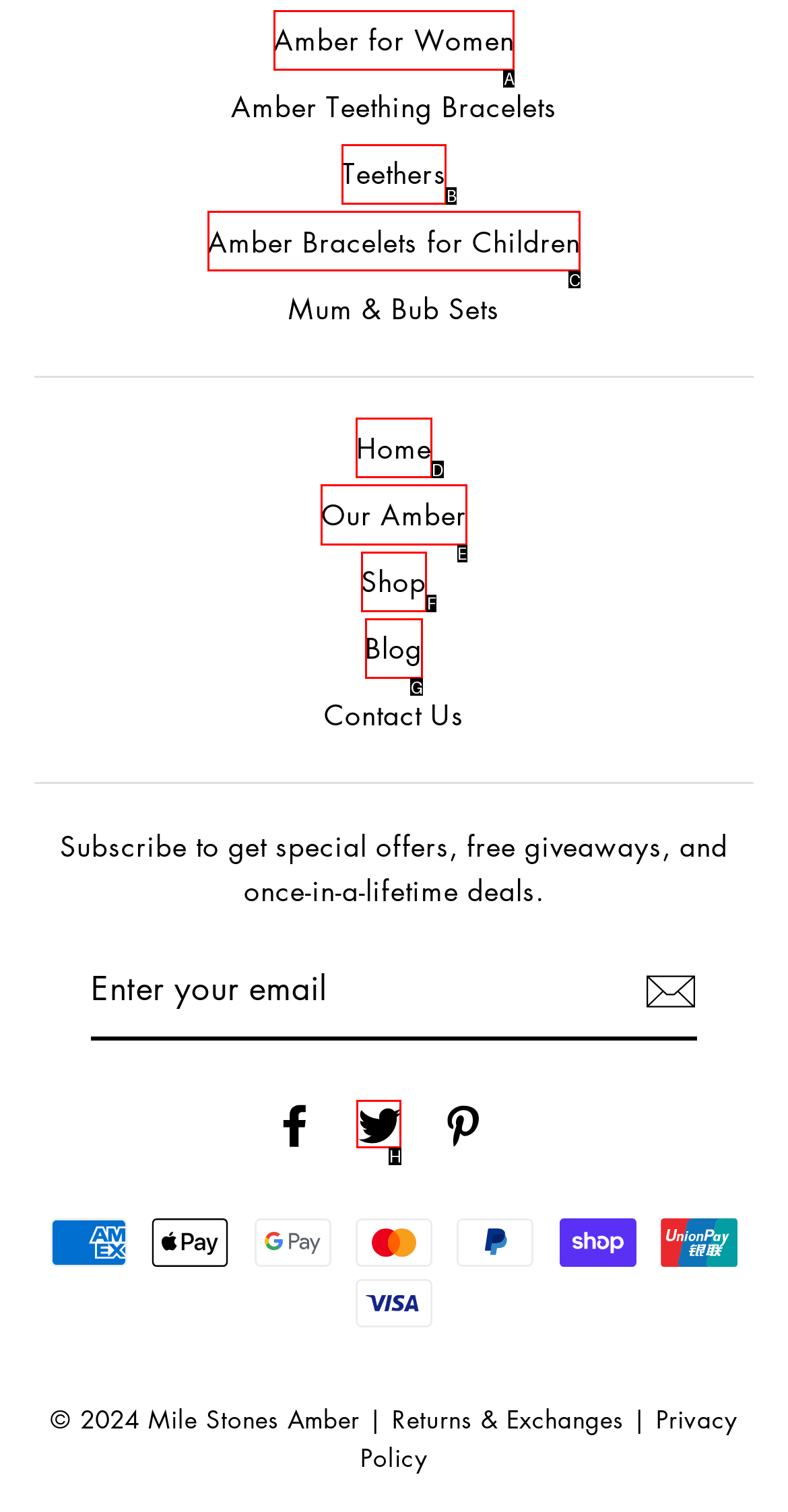Identify which HTML element matches the description: Amber for Women. Answer with the correct option's letter.

A